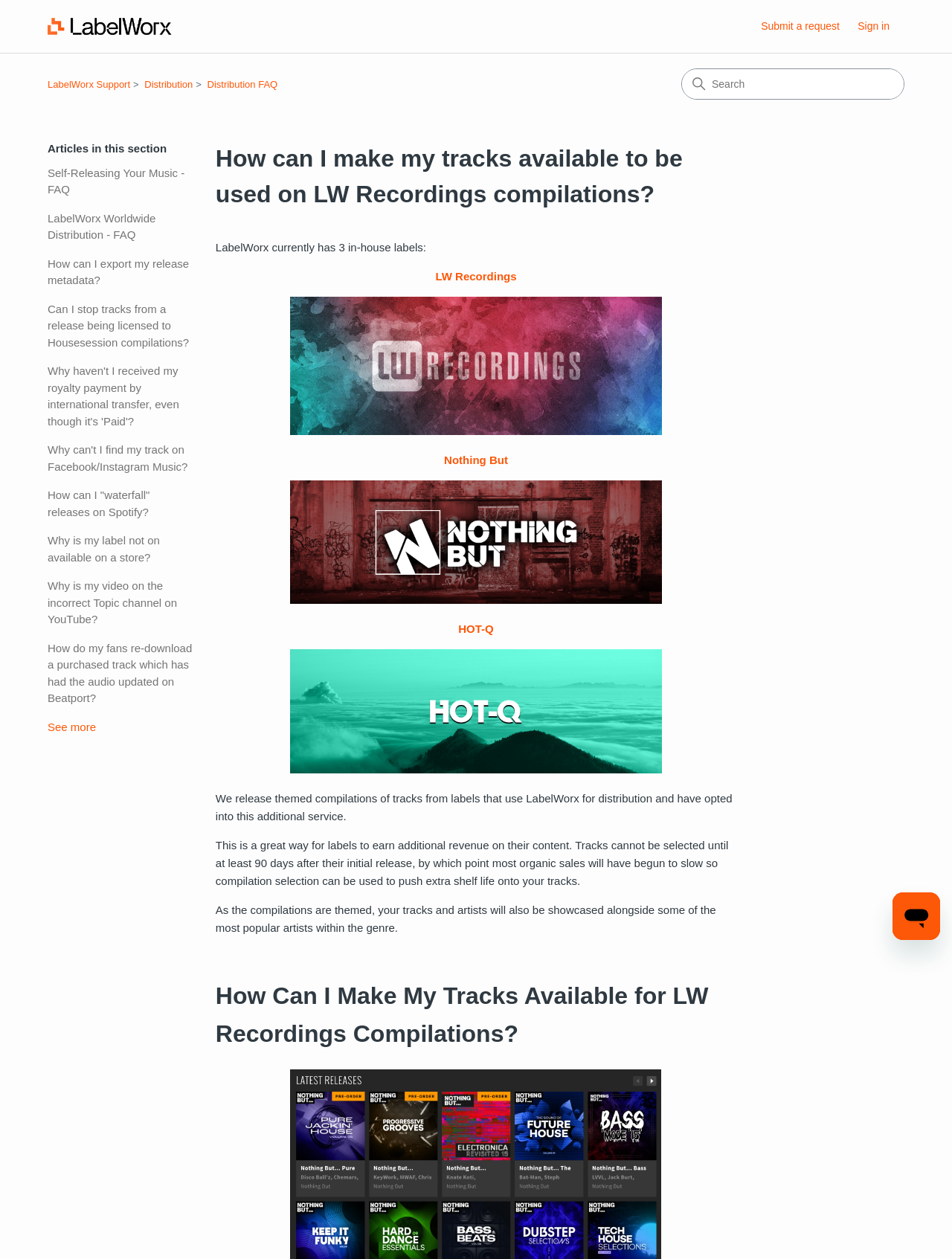Locate the coordinates of the bounding box for the clickable region that fulfills this instruction: "Search for something".

[0.716, 0.054, 0.95, 0.079]